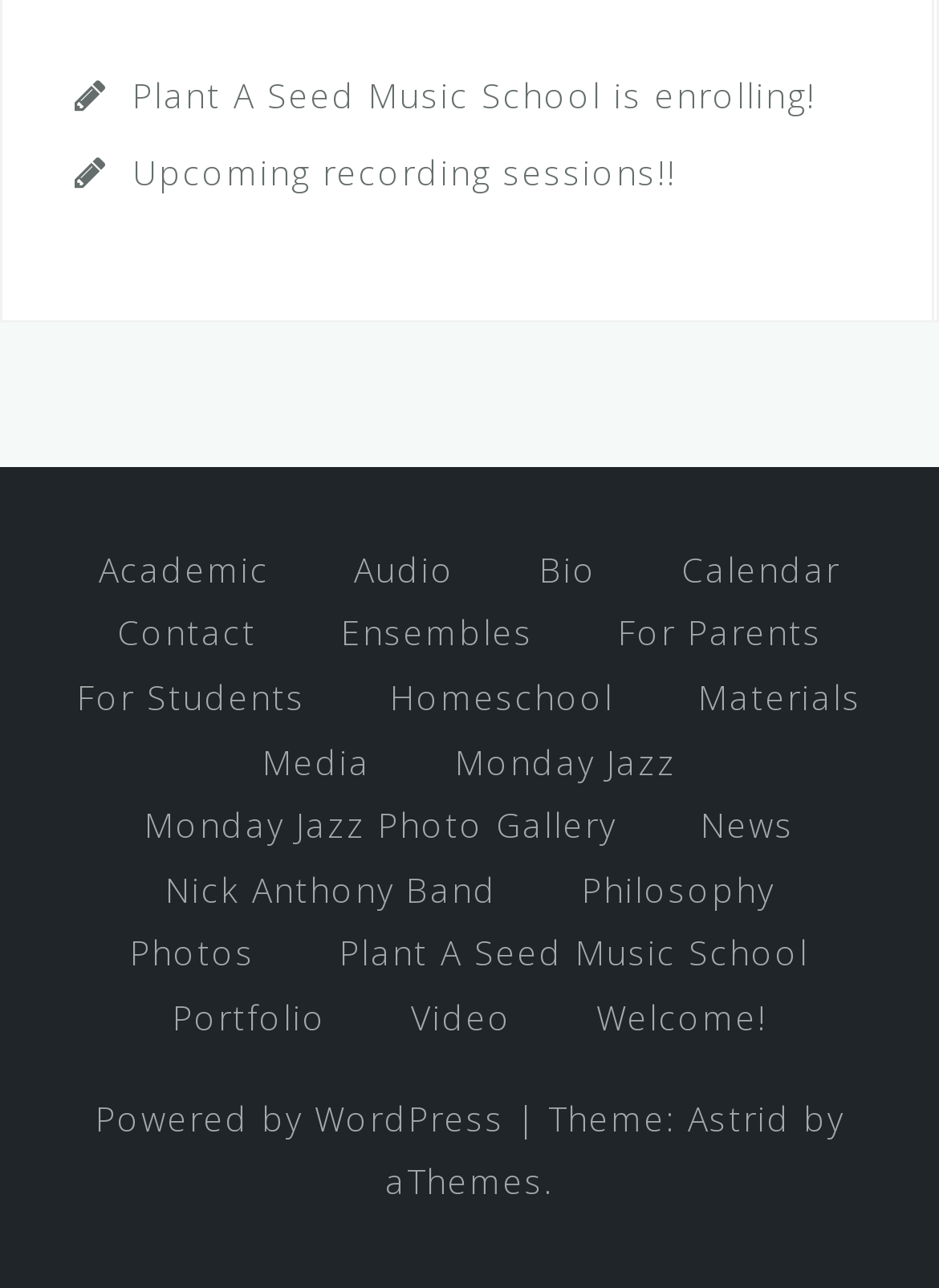What is the category of the 'Monday Jazz' link?
Based on the visual, give a brief answer using one word or a short phrase.

Audio